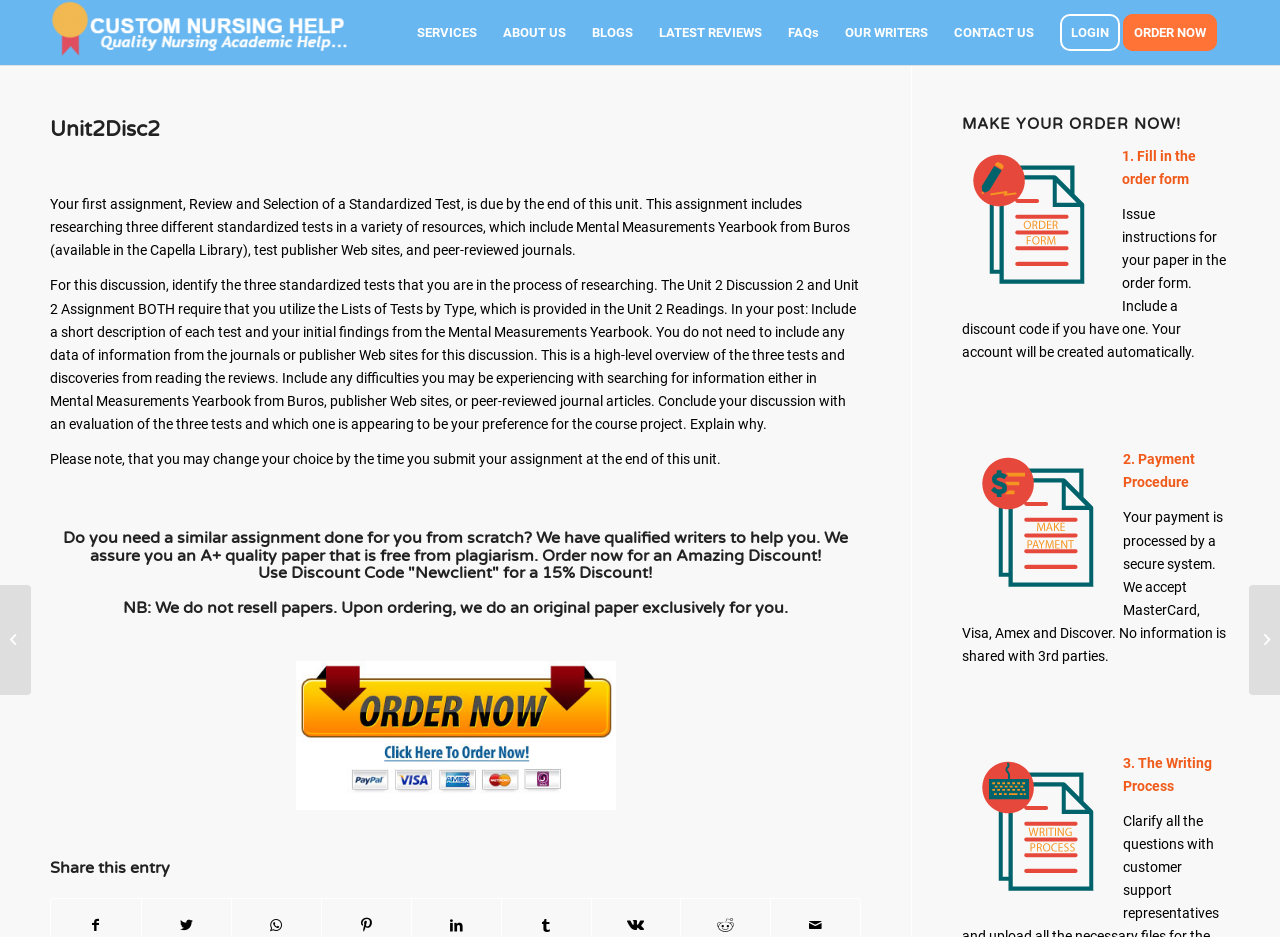Provide the bounding box coordinates for the specified HTML element described in this description: "ORDER NOW". The coordinates should be four float numbers ranging from 0 to 1, in the format [left, top, right, bottom].

[0.877, 0.0, 0.961, 0.069]